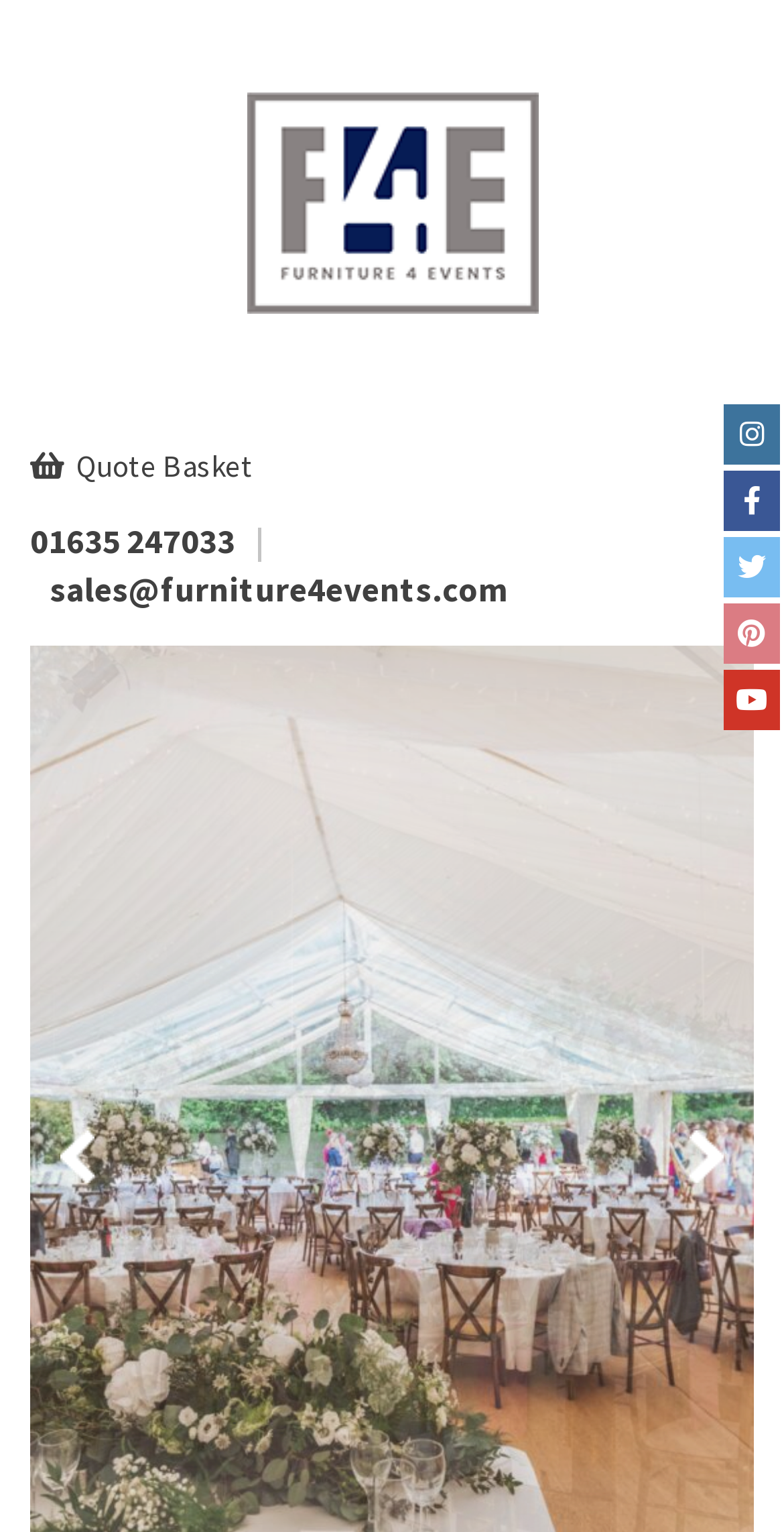Provide the bounding box coordinates of the area you need to click to execute the following instruction: "Contact sales via email".

[0.038, 0.37, 0.674, 0.399]